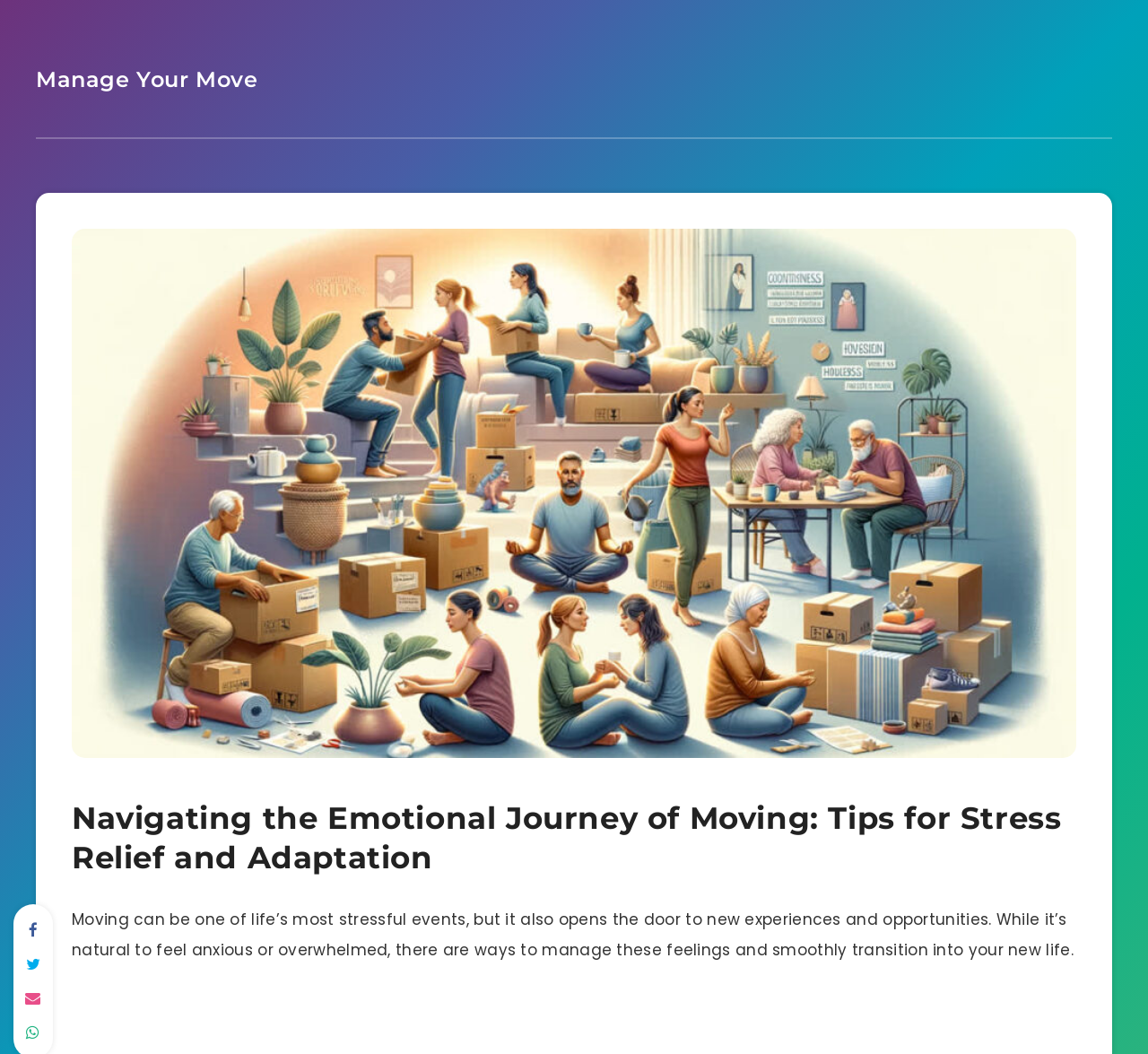Explain the webpage in detail.

The webpage is about navigating the emotional journey of moving, providing tips for stress relief and adaptation. At the top left of the page, there is a link "Manage Your Move" with a header that spans almost the entire width of the page, containing the title "Navigating the Emotional Journey of Moving: Tips for Stress Relief and Adaptation". 

Below the title, there are four social media links, represented by icons, aligned horizontally and positioned at the top right corner of the page. 

Following the title, there is a paragraph of text that summarizes the content of the webpage, stating that moving can be stressful but also brings new experiences and opportunities, and that there are ways to manage anxiety and transition smoothly into a new life. This text is positioned below the title and spans almost the entire width of the page. 

There is a small amount of whitespace below the paragraph, indicated by a non-breaking space character.